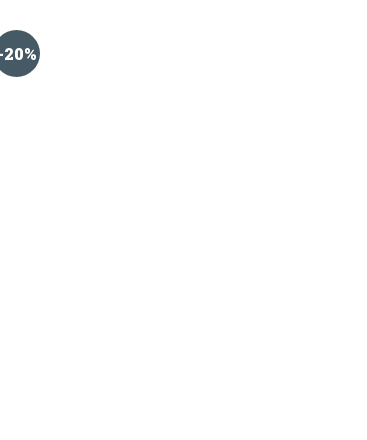Please reply to the following question with a single word or a short phrase:
What is the purpose of the badge's design?

To enhance visibility